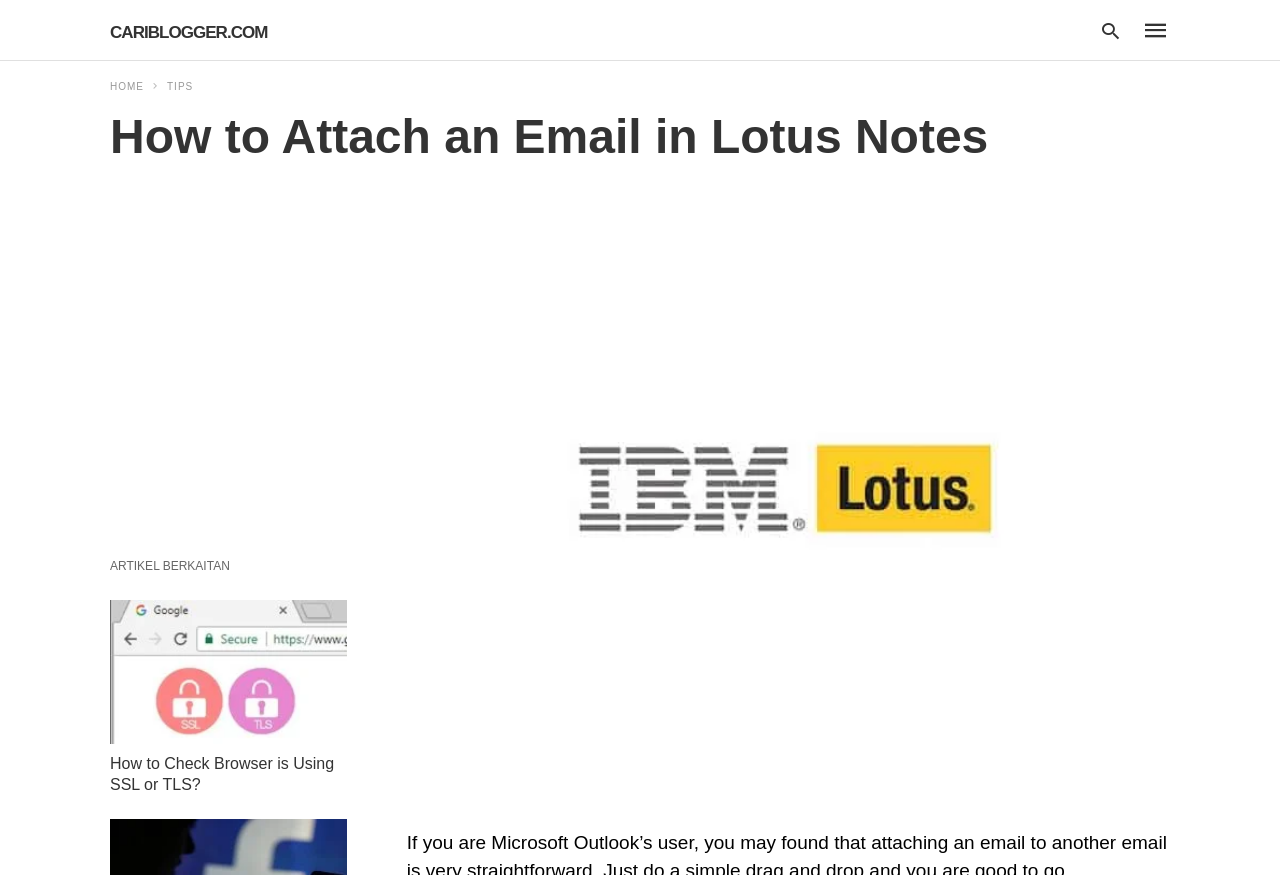What is the topic of the article?
Using the information from the image, give a concise answer in one word or a short phrase.

Attaching an Email in Lotus Notes